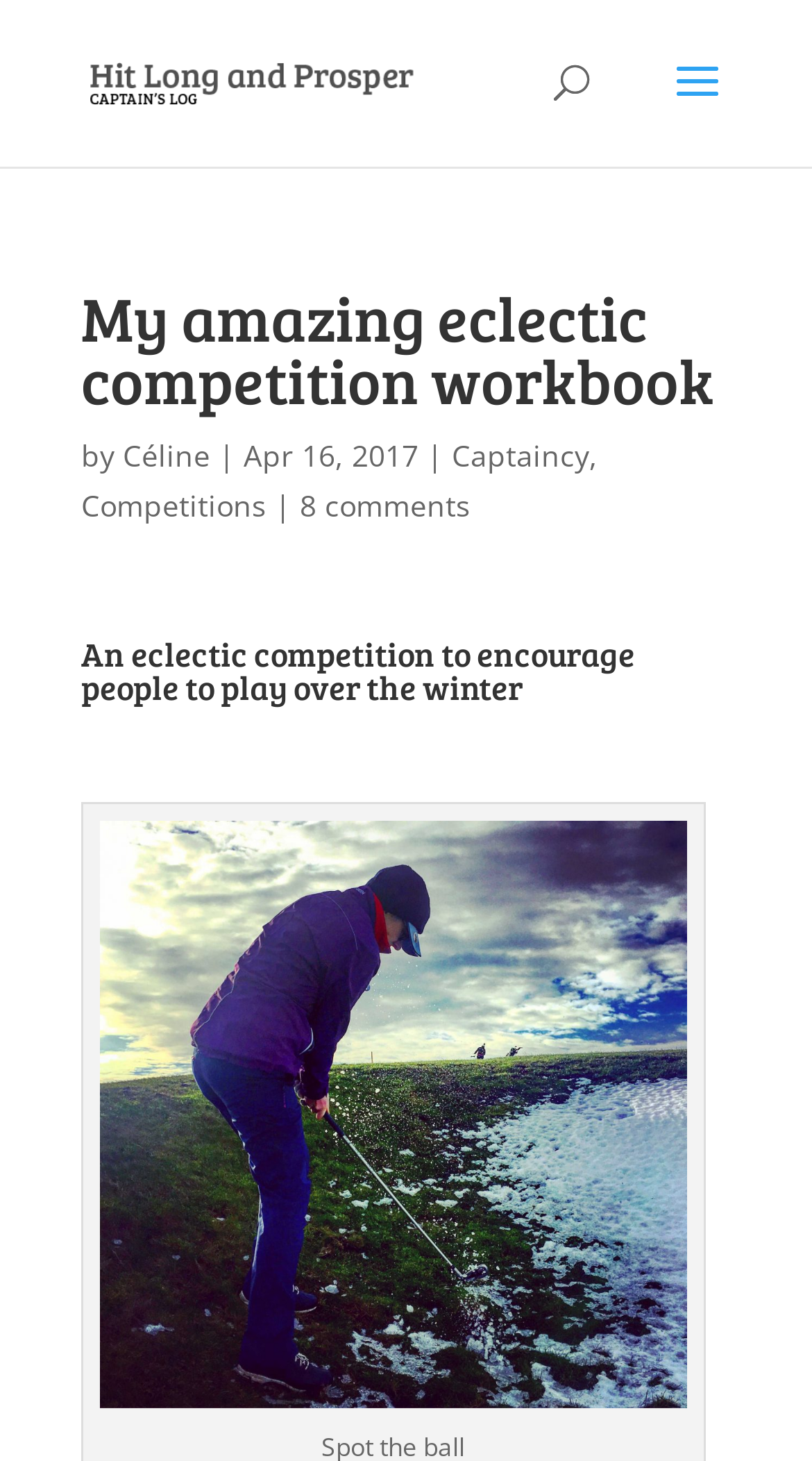Detail the webpage's structure and highlights in your description.

The webpage is about an eclectic competition workbook, specifically an Excel workbook for organizing such an event. At the top, there is a logo or icon with the text "Hit Long and Prosper" which is also a link. Below this, there is a search bar that spans almost the entire width of the page.

The main content of the page is divided into sections. The first section has a heading that reads "My amazing eclectic competition workbook" followed by the author's name "Céline" and the date "Apr 16, 2017". There are also links to related topics, "Captaincy" and "Competitions", with a vertical line separating them.

Below this section, there is another heading that describes the purpose of the eclectic competition, which is to encourage people to play golf over the winter. This section also contains an image that illustrates the concept of an eclectic competition to encourage winter golf, with a caption attached to it.

There are a total of 5 links on the page, including the logo at the top, and 2 images. The overall layout is organized, with clear headings and concise text.